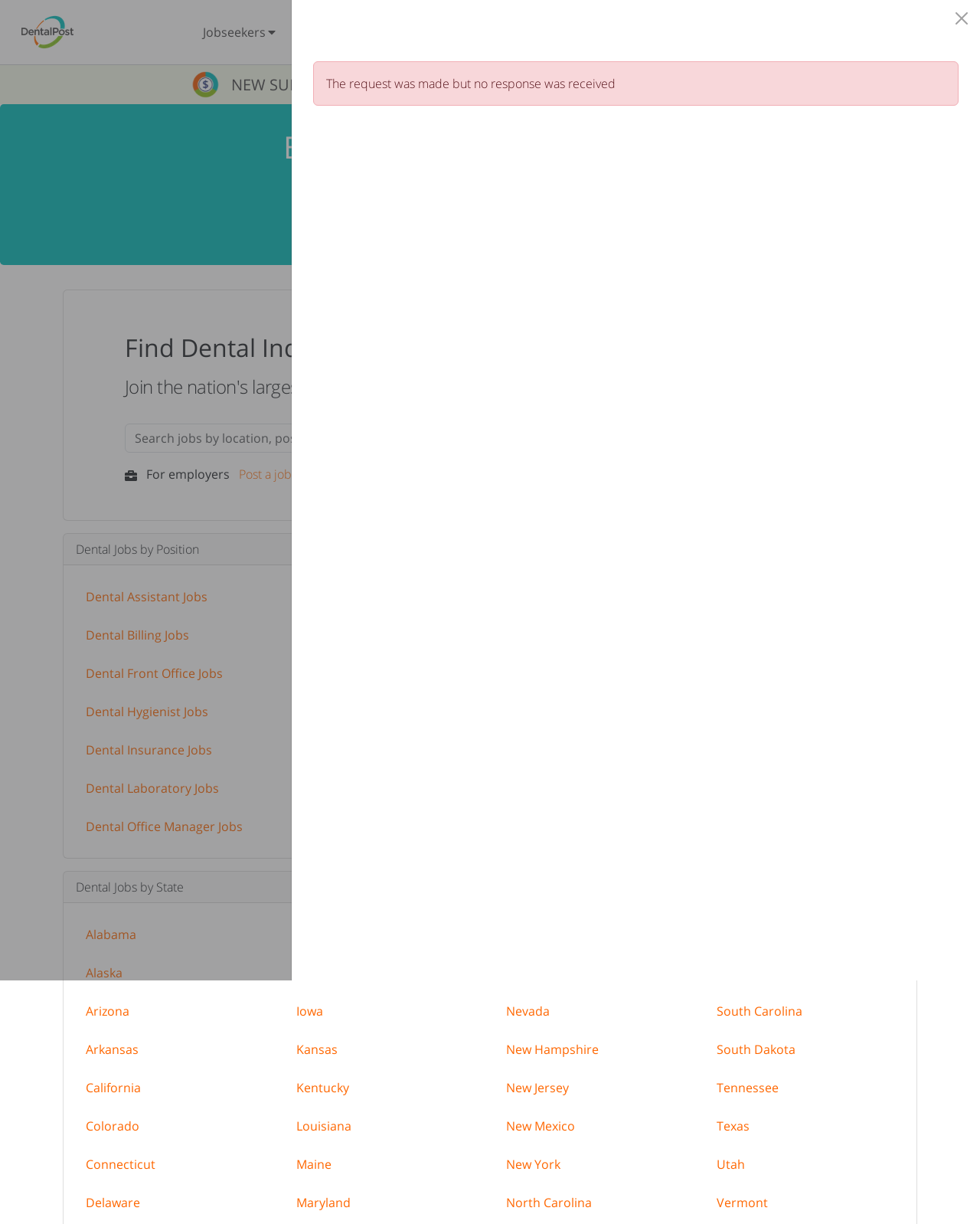Is registration required to apply for jobs?
Based on the image, please offer an in-depth response to the question.

The website displays a message stating 'You must be a registered member to apply to job postings.' This suggests that users need to register on the website before they can apply for job openings.